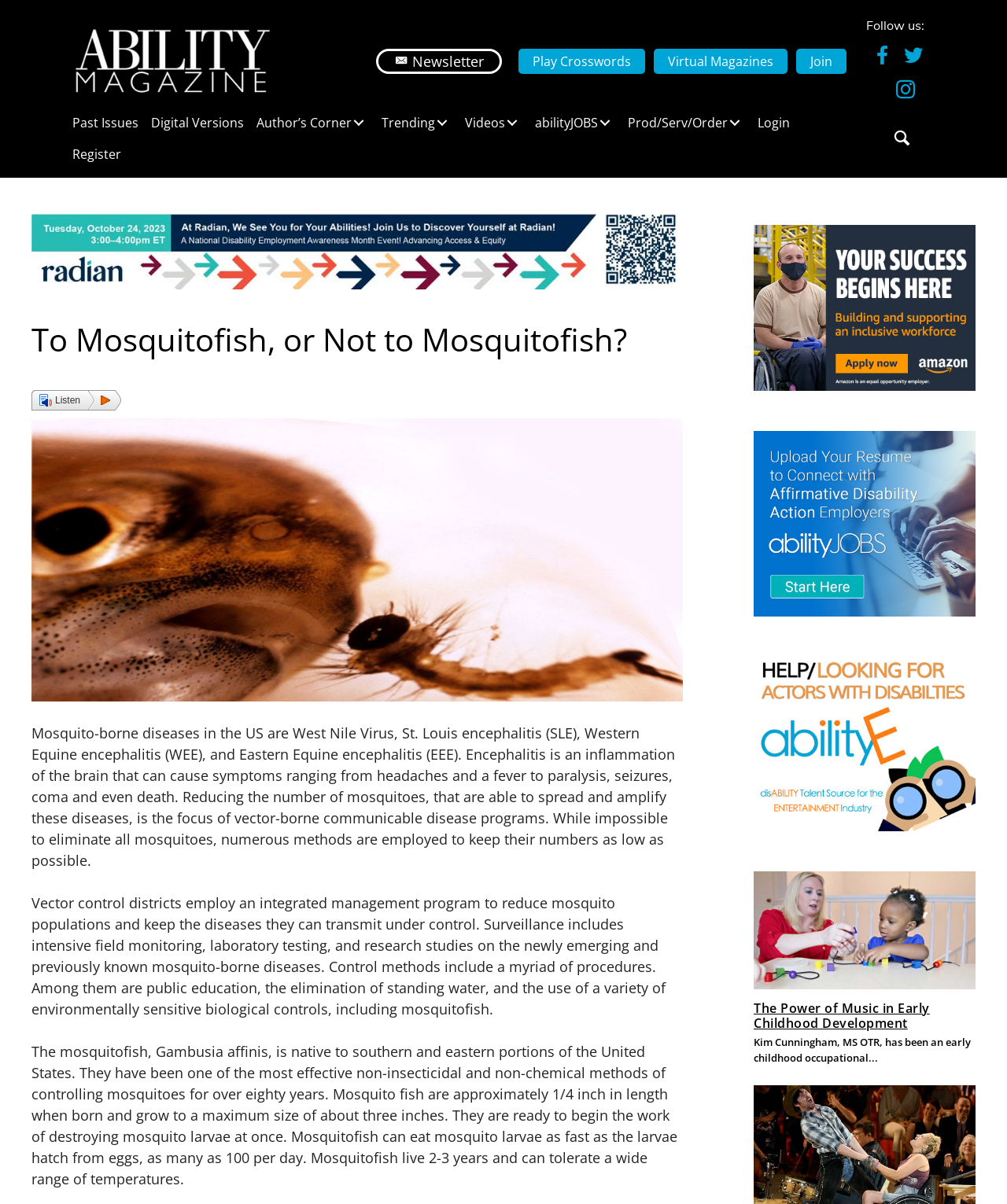What is the name of the magazine?
Please provide a detailed and thorough answer to the question.

The name of the magazine can be found at the top of the webpage, where it says 'To Mosquitofish, or Not to Mosquitofish? - ABILITY Magazine'. This is likely the title of the webpage and the name of the magazine.